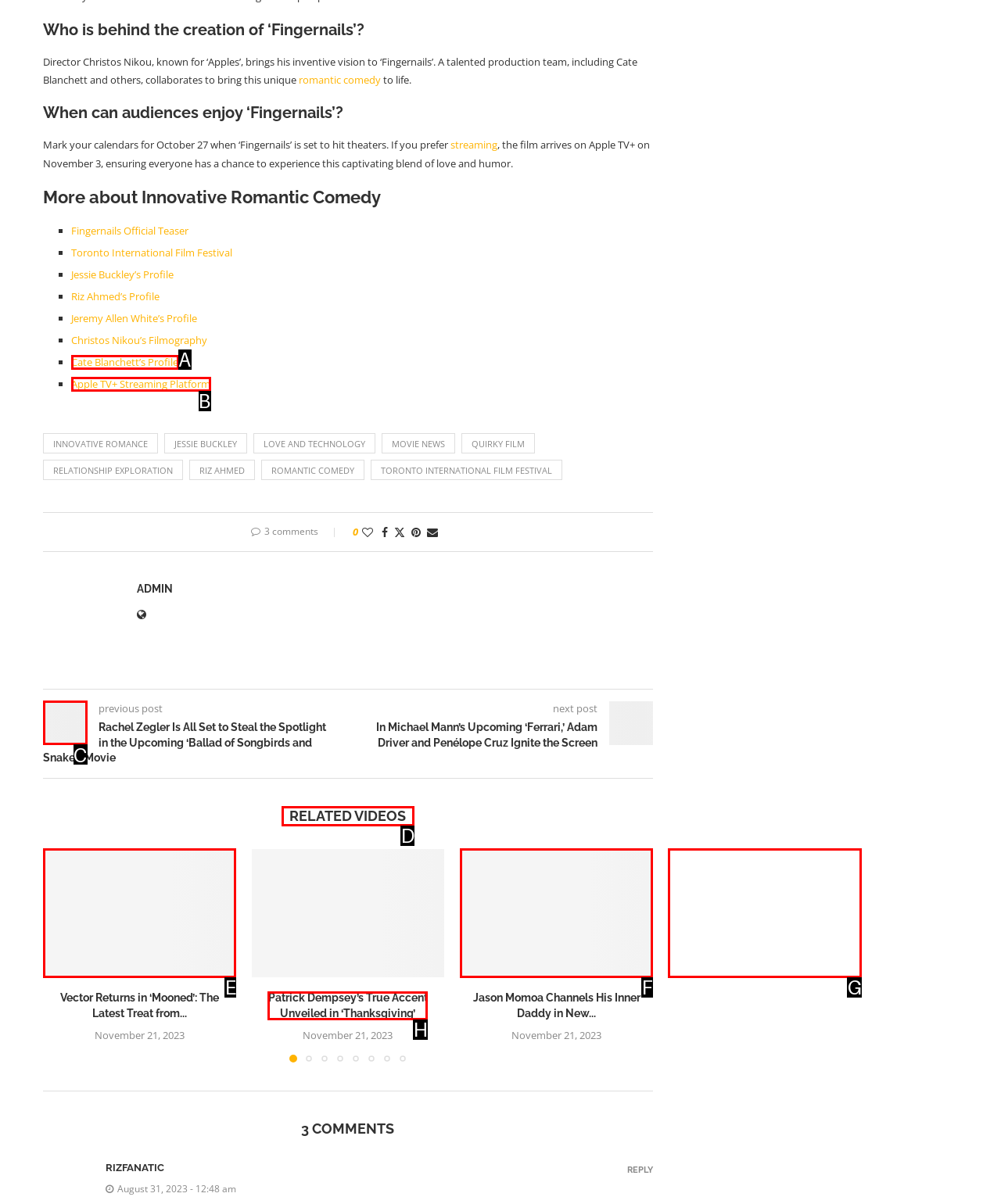Tell me which option I should click to complete the following task: Watch the 'RELATED VIDEOS' Answer with the option's letter from the given choices directly.

D